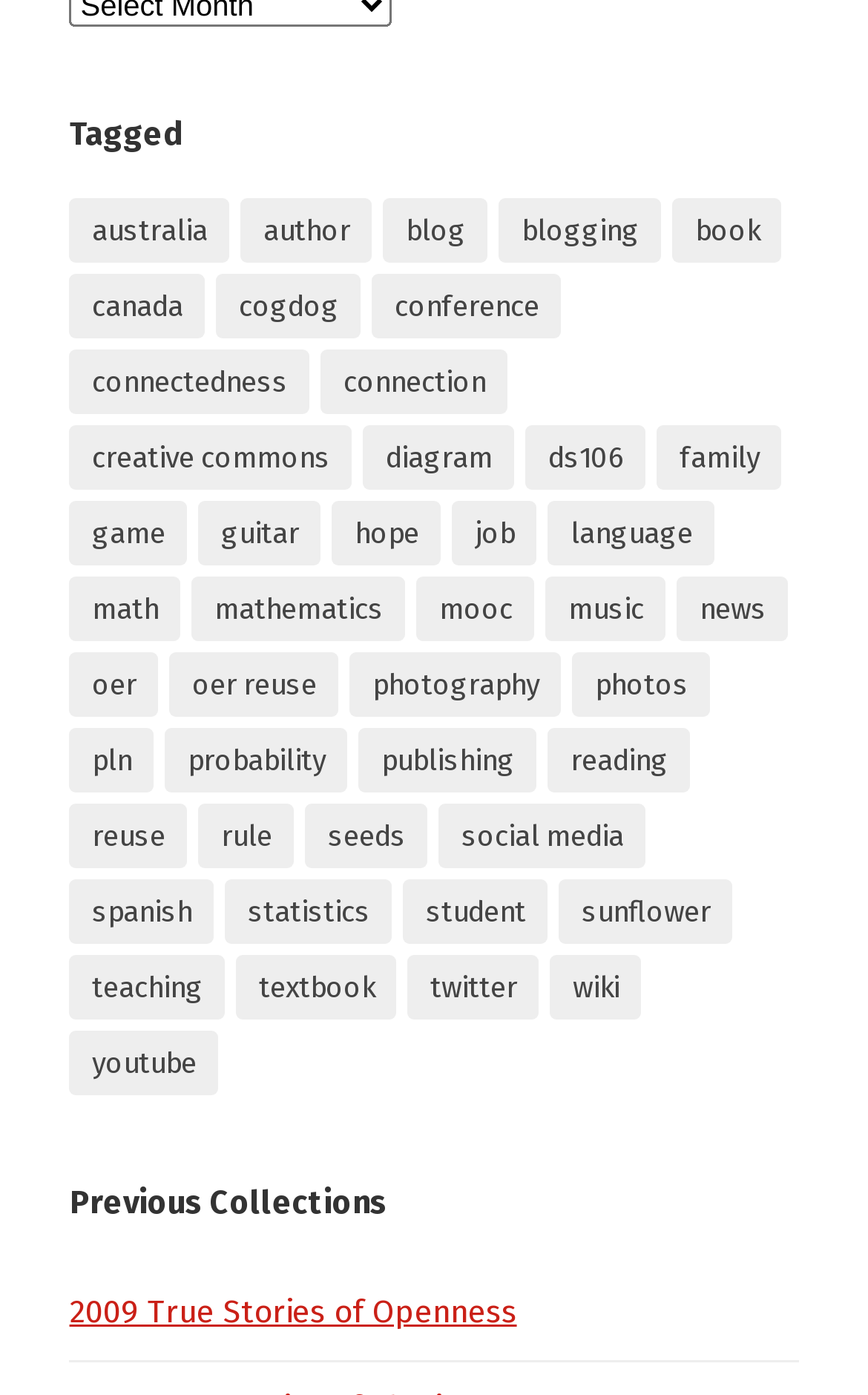Give a one-word or short phrase answer to the question: 
What is the topic of the first link on the webpage?

australia